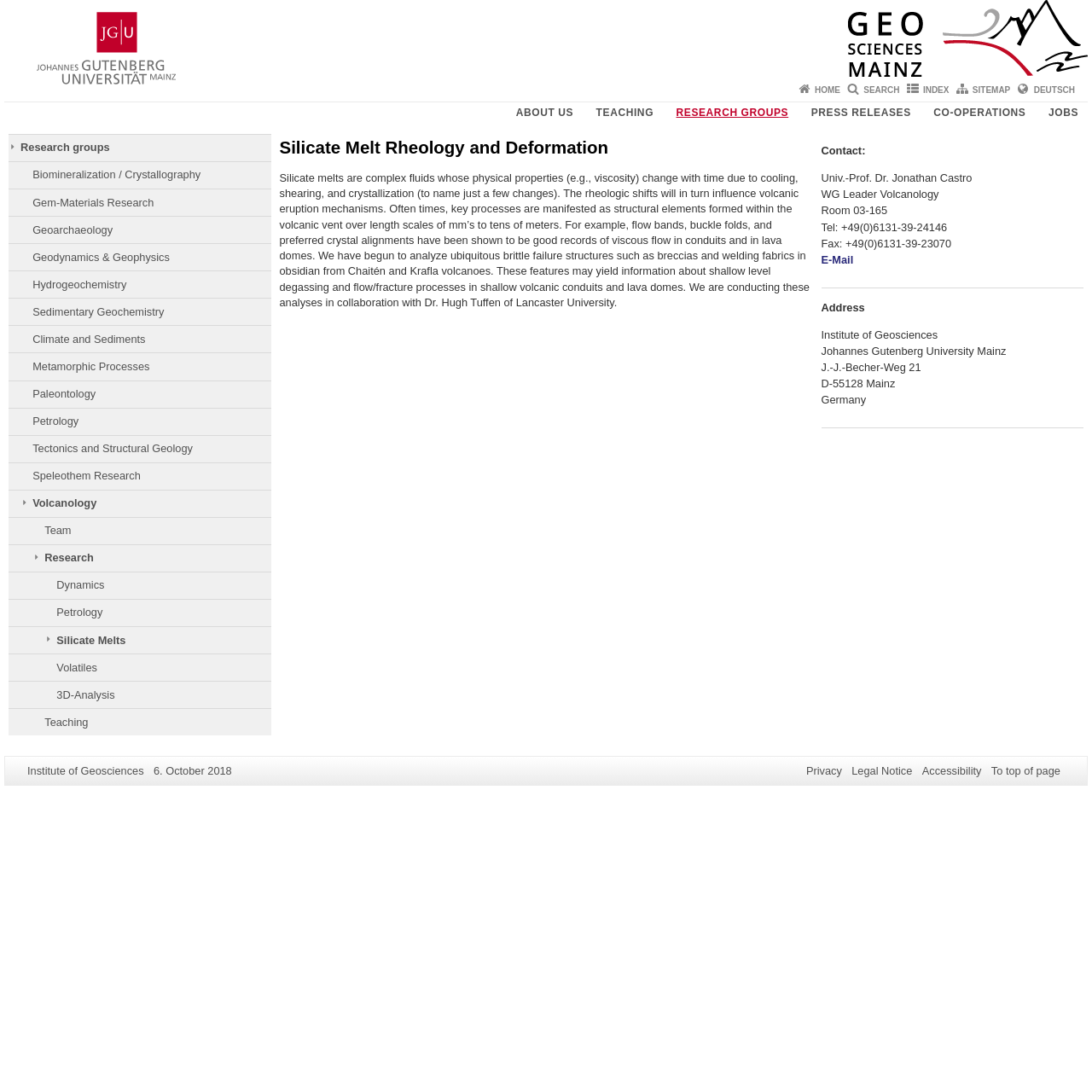Identify the bounding box for the UI element that is described as follows: "Petrology".

[0.008, 0.374, 0.248, 0.398]